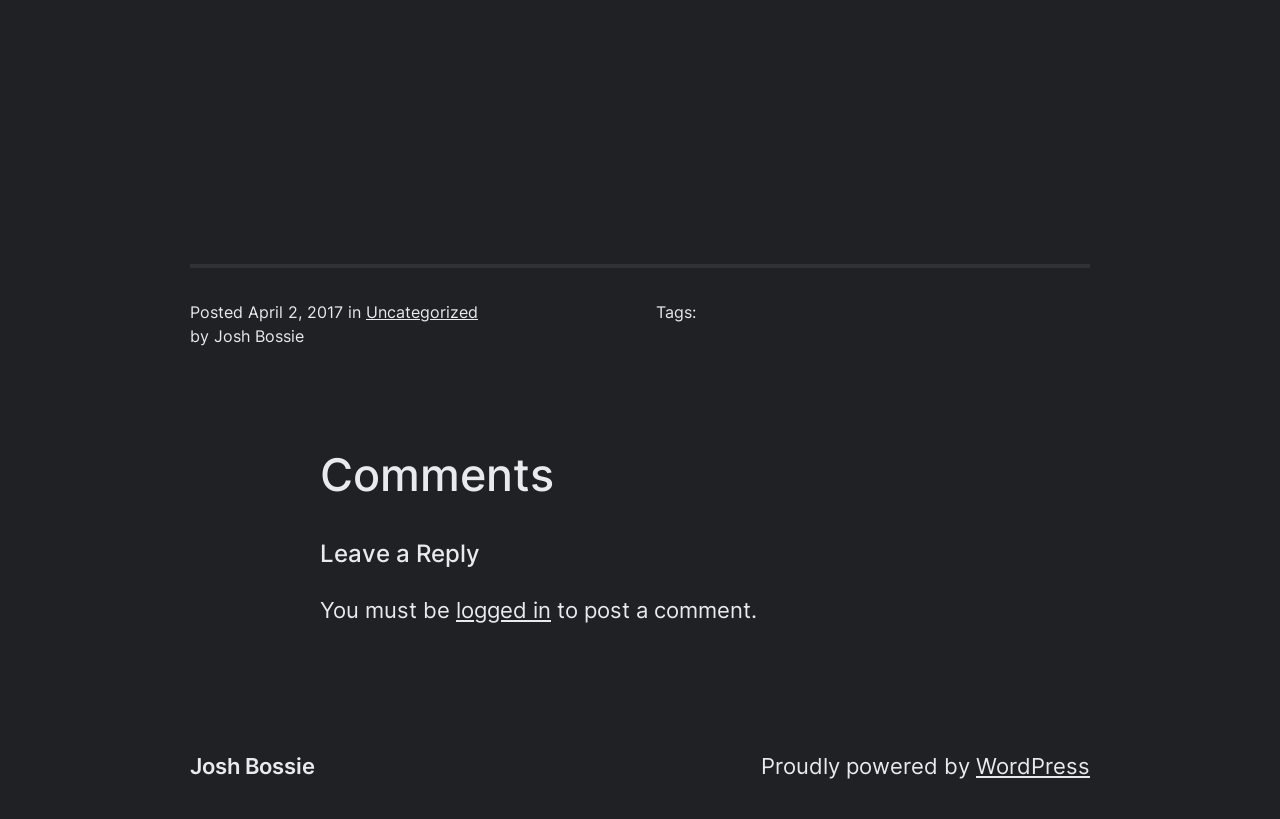Using the format (top-left x, top-left y, bottom-right x, bottom-right y), and given the element description, identify the bounding box coordinates within the screenshot: WordPress

[0.762, 0.918, 0.852, 0.951]